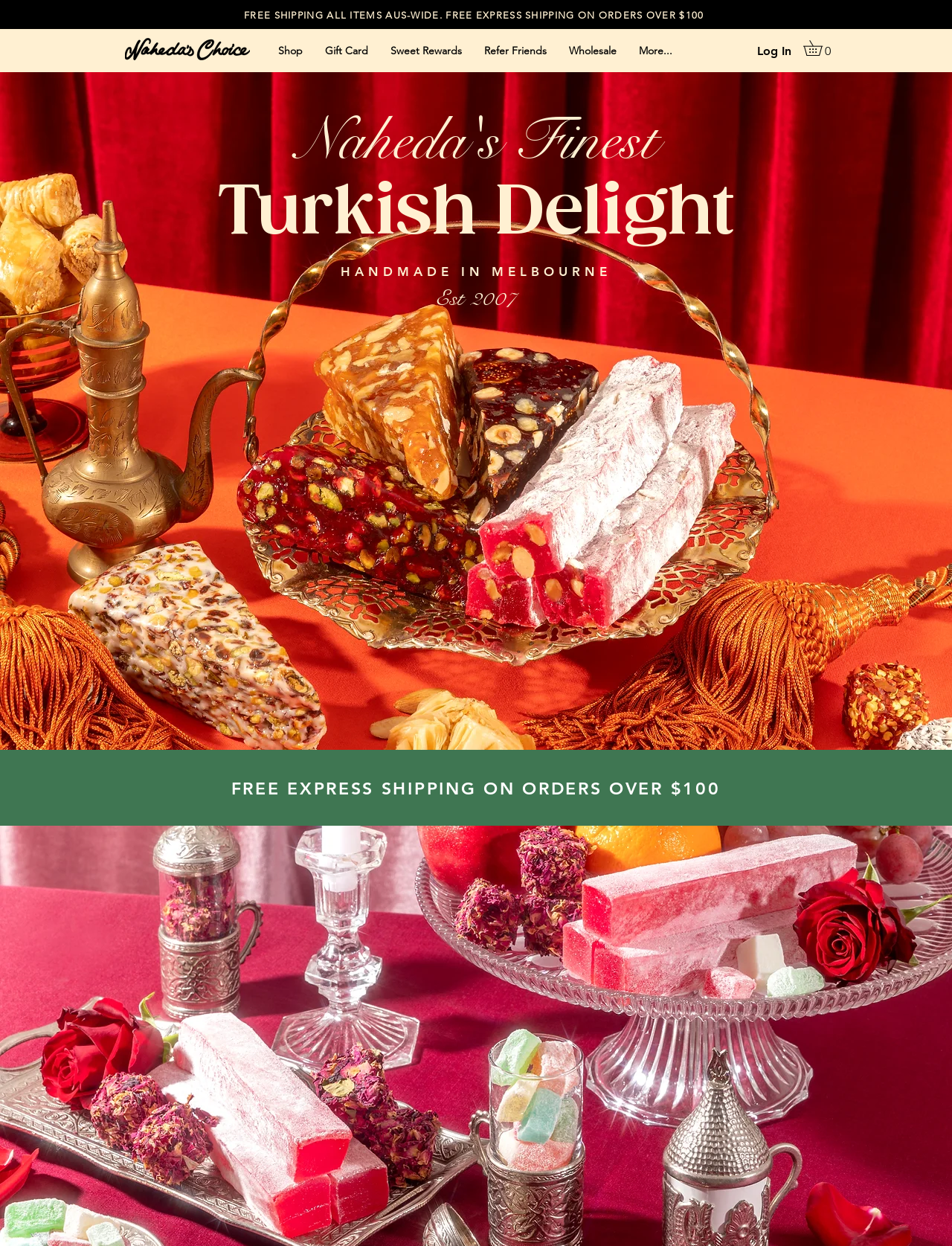How many navigation links are there?
Provide a one-word or short-phrase answer based on the image.

7